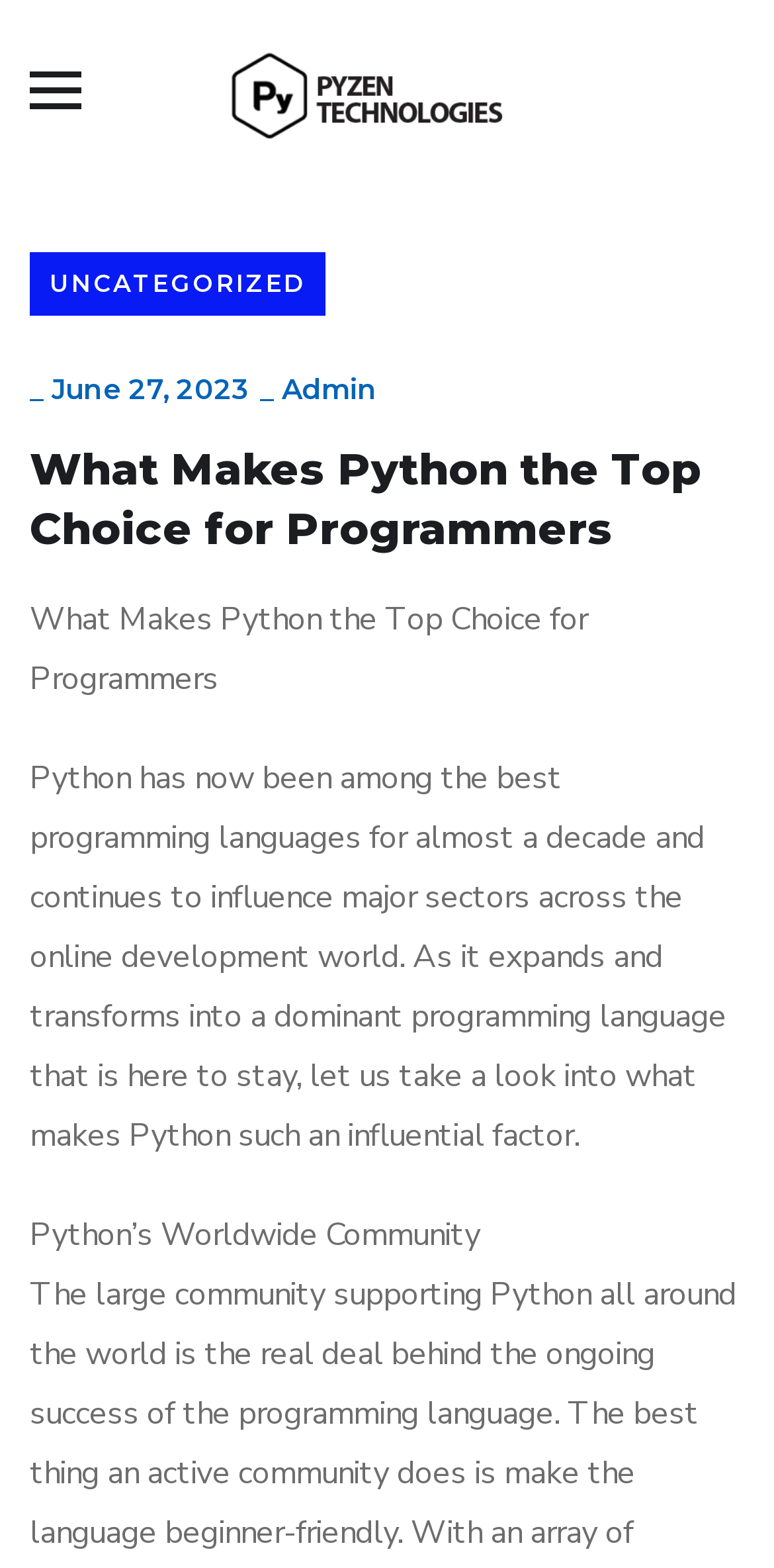Who wrote the latest article?
Please answer the question with a detailed response using the information from the screenshot.

I found the author's name 'Admin' by looking at the link element with the text 'Admin' which is located near the date 'June 27, 2023'.